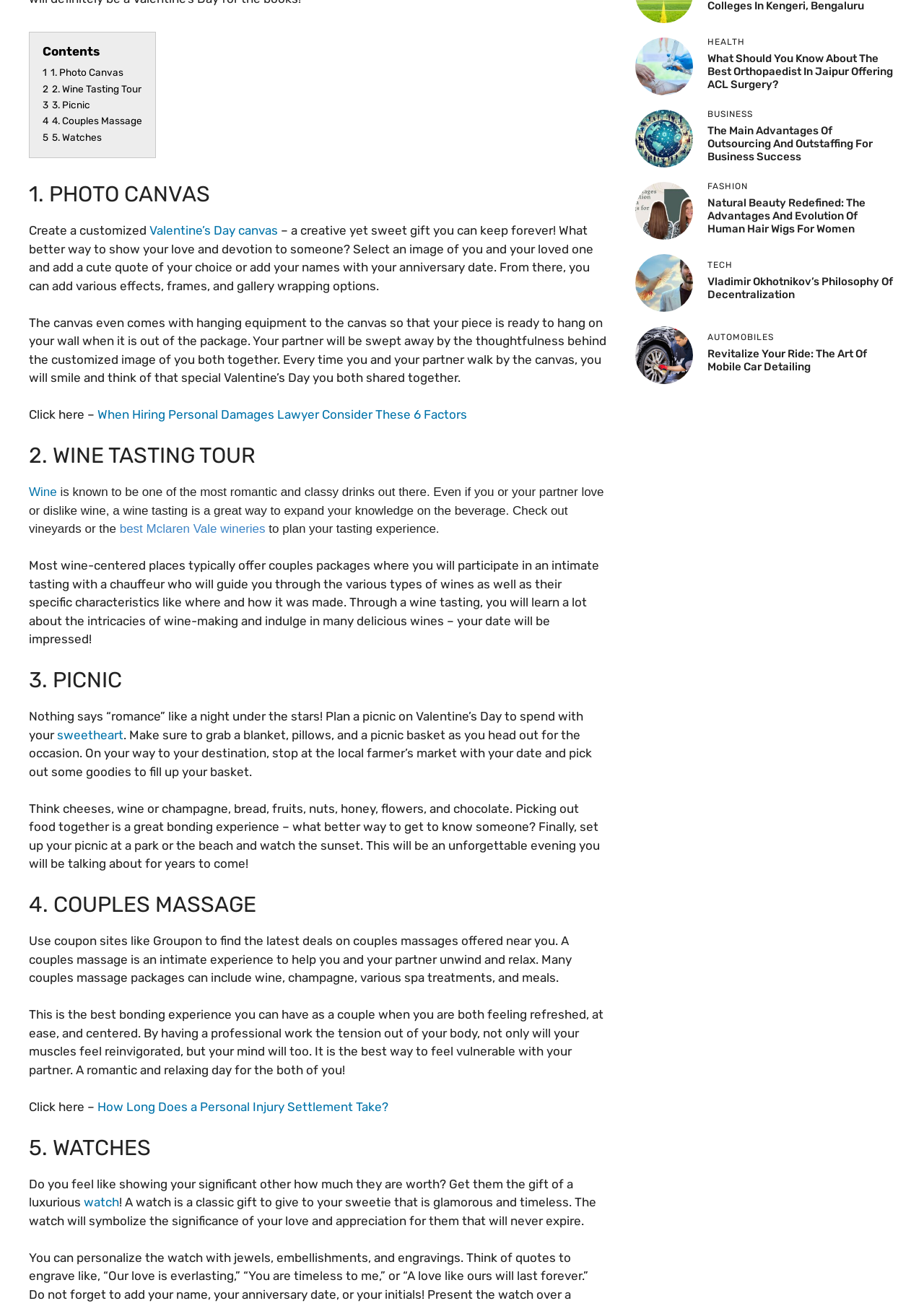Given the element description "Valentine’s Day canvas" in the screenshot, predict the bounding box coordinates of that UI element.

[0.159, 0.171, 0.301, 0.182]